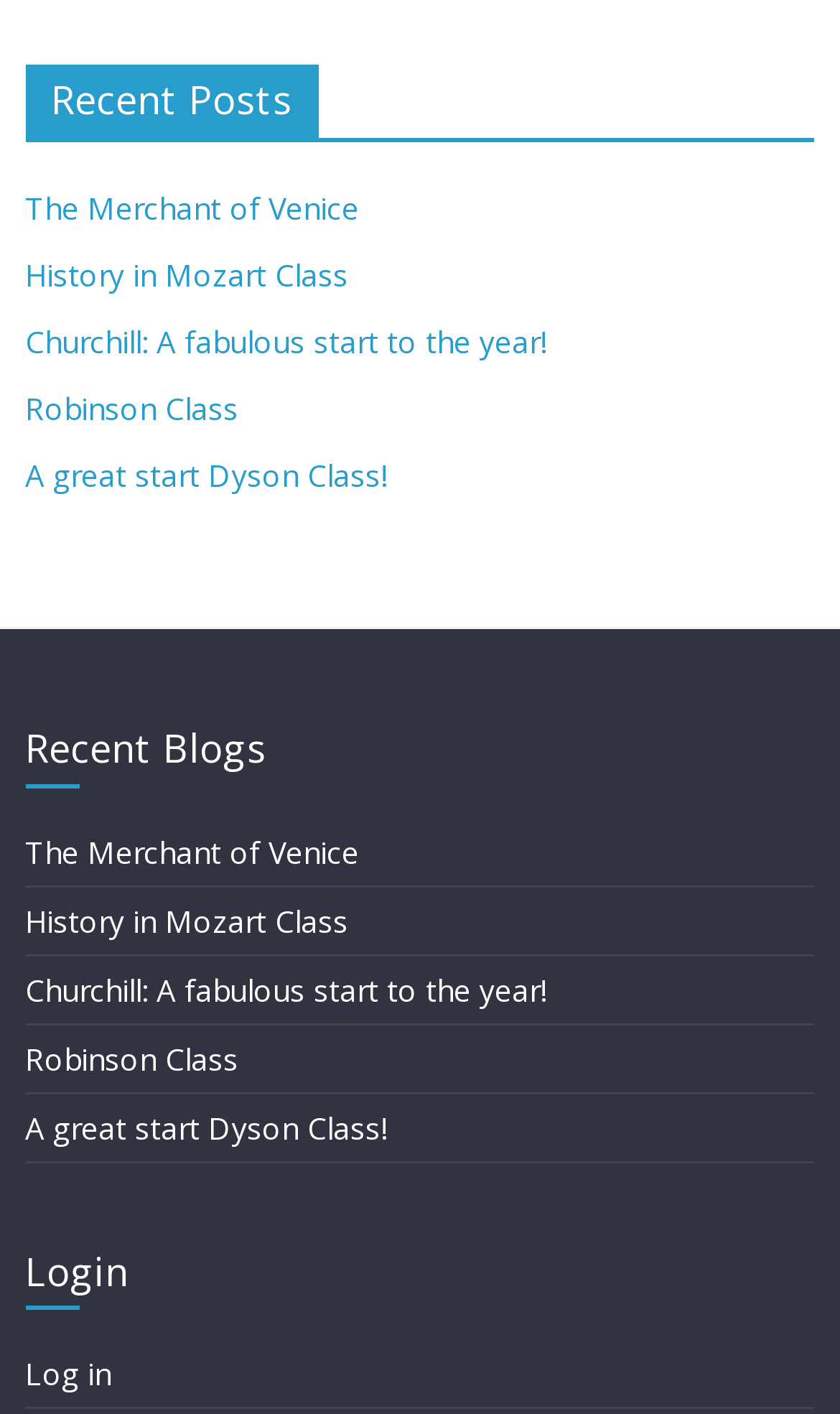Answer the question using only one word or a concise phrase: What is the category of the first post?

Recent Posts